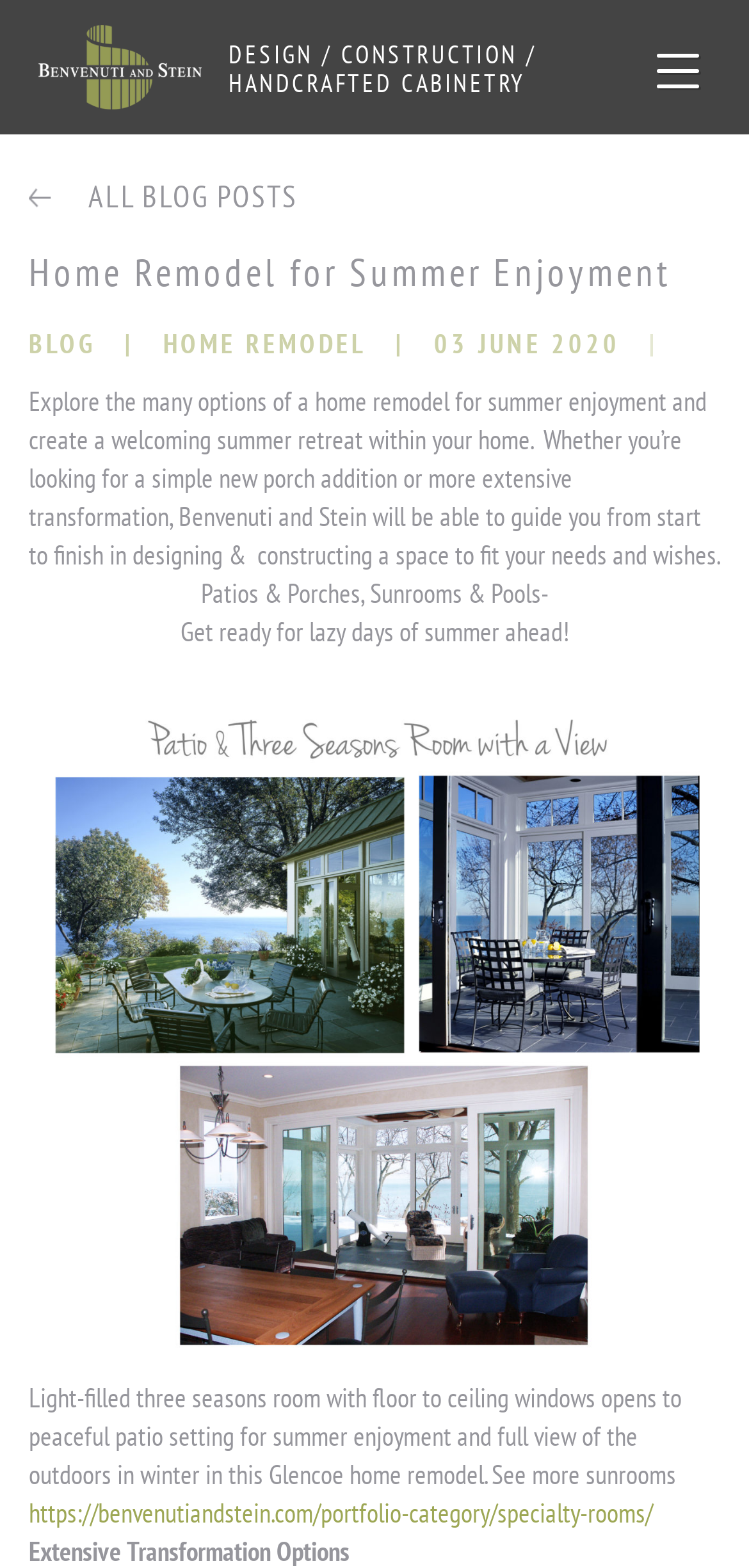Use a single word or phrase to answer the question: 
What is the theme of the webpage?

Home Remodel for Summer